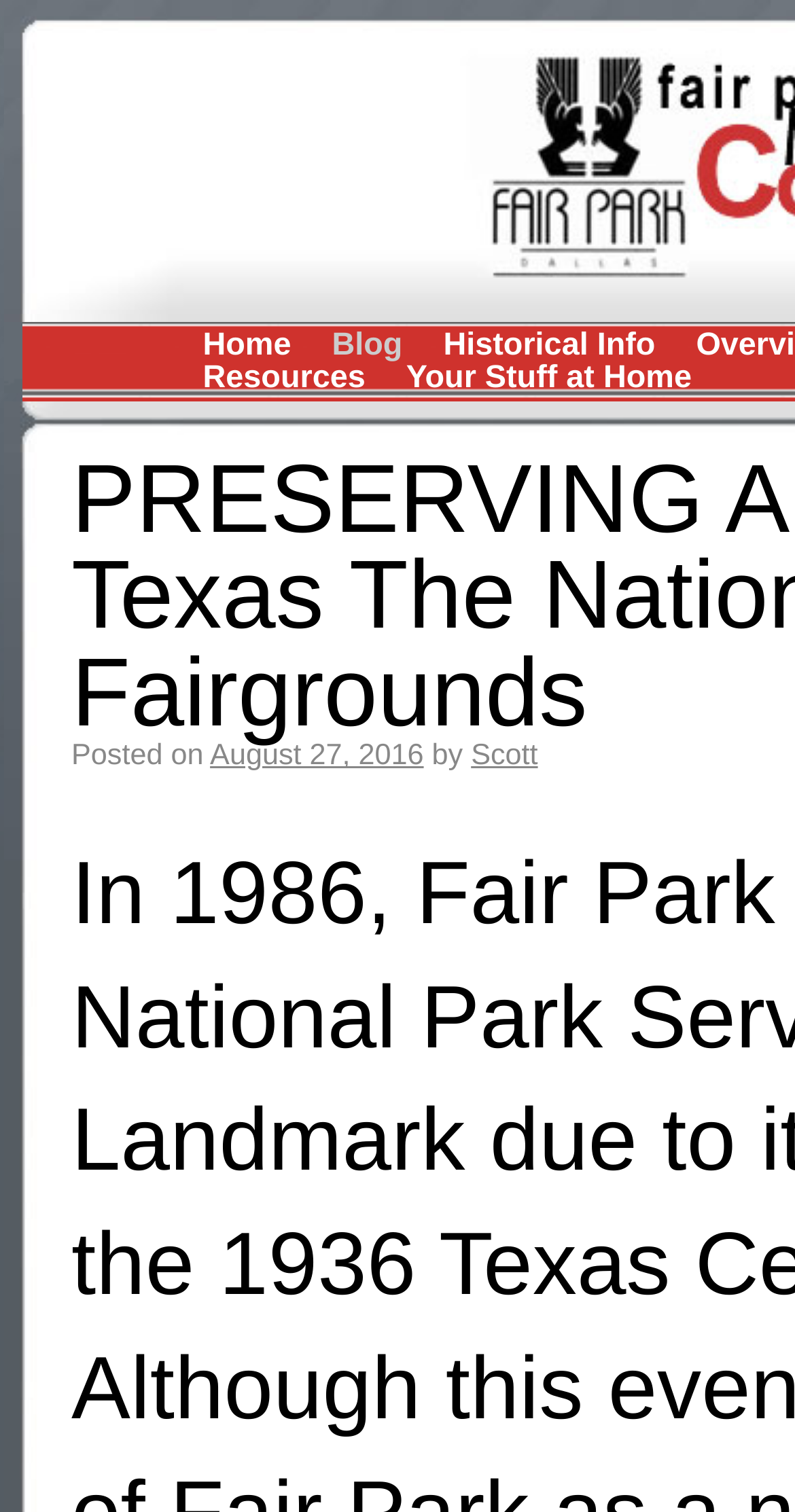What is the date of the latest article? Please answer the question using a single word or phrase based on the image.

August 27, 2016